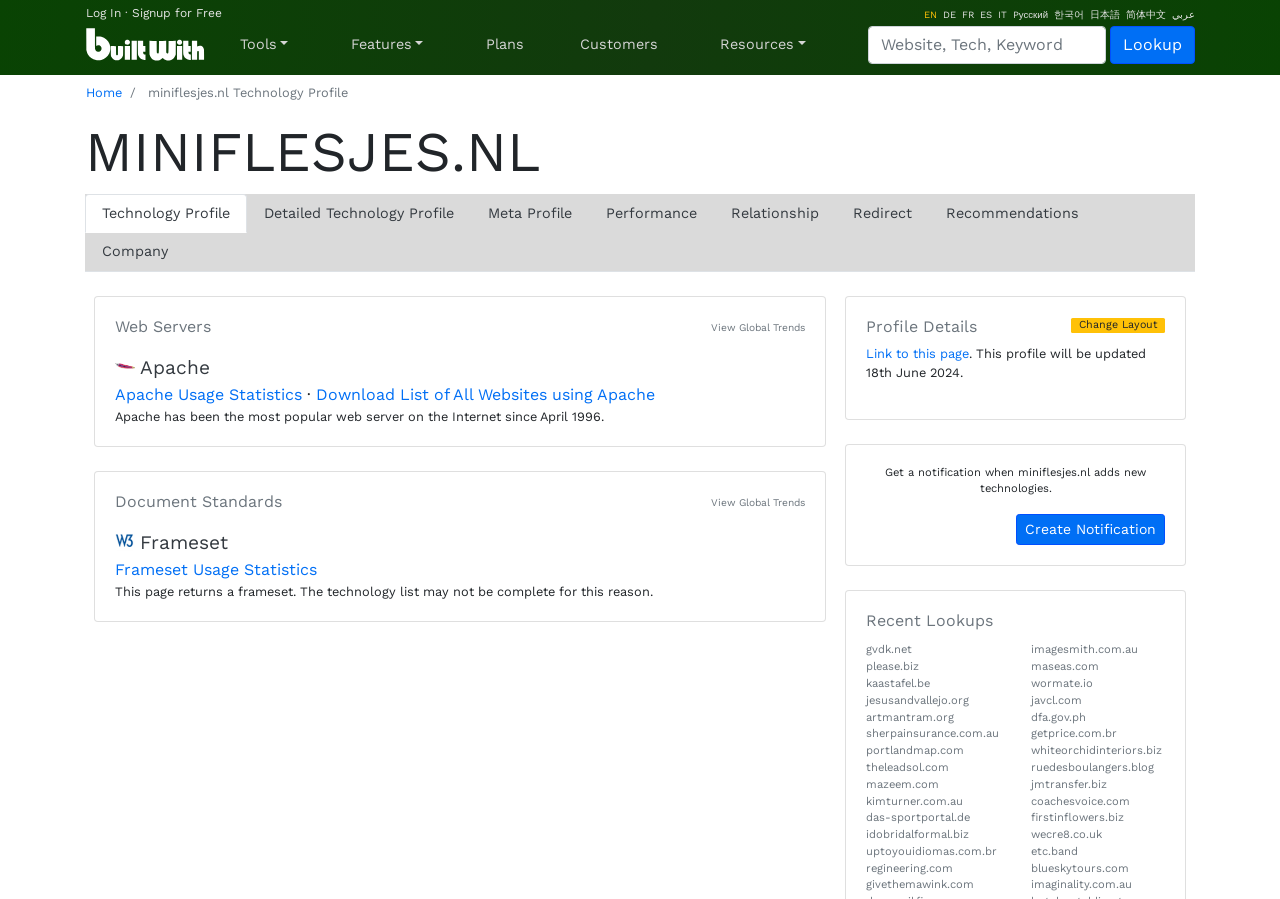Use one word or a short phrase to answer the question provided: 
What is the language of the webpage?

English